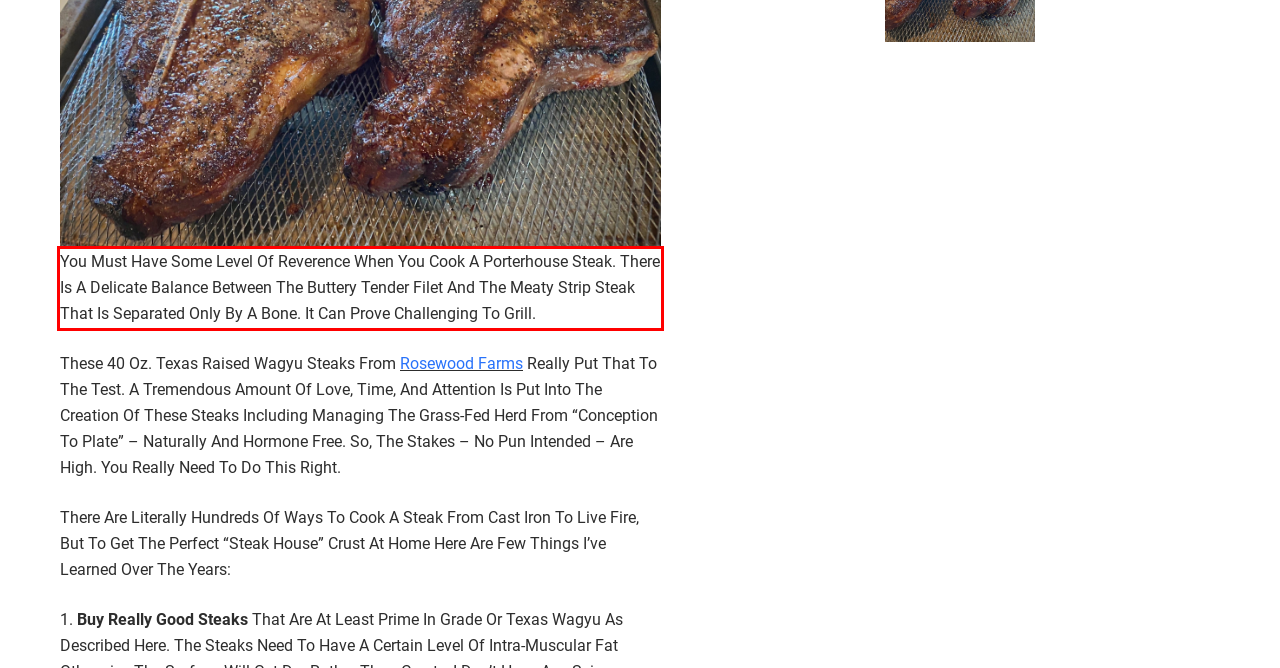Using the provided webpage screenshot, recognize the text content in the area marked by the red bounding box.

You Must Have Some Level Of Reverence When You Cook A Porterhouse Steak. There Is A Delicate Balance Between The Buttery Tender Filet And The Meaty Strip Steak That Is Separated Only By A Bone. It Can Prove Challenging To Grill.